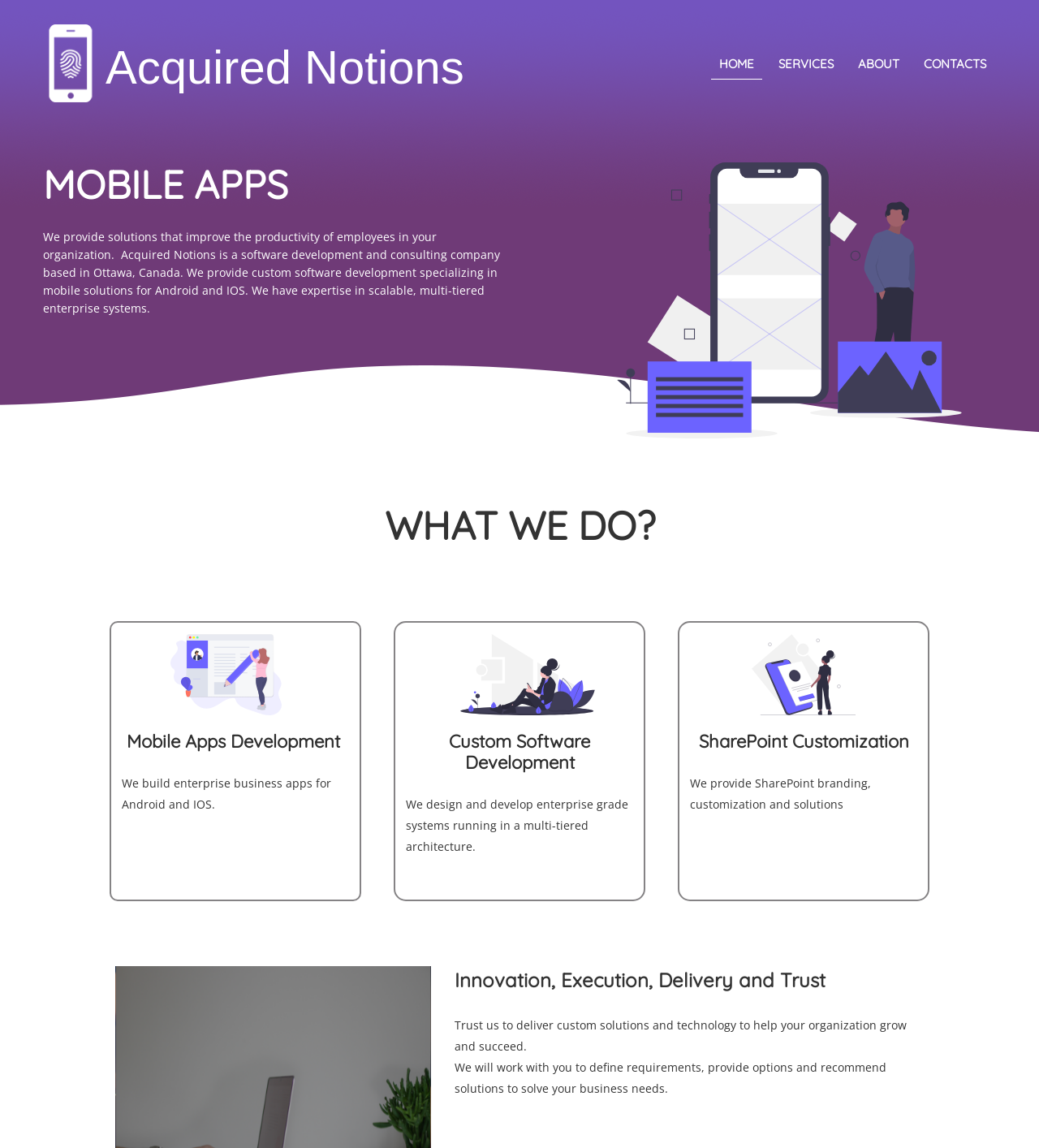How many images are on the webpage?
Using the image, answer in one word or phrase.

4